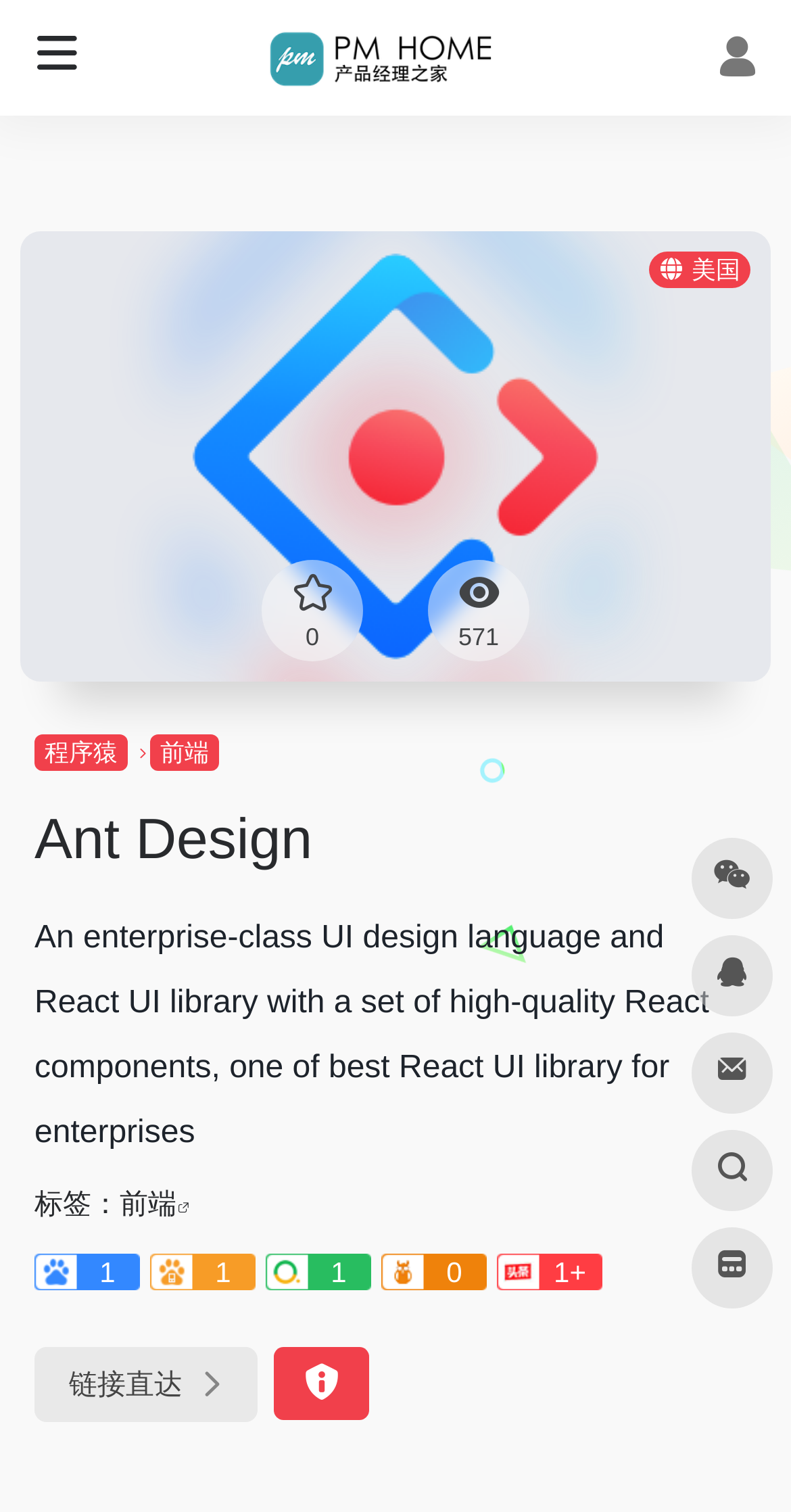What is the text of the static text element below the heading?
From the image, respond with a single word or phrase.

An enterprise-class UI design language and React UI library with a set of high-quality React components, one of best React UI library for enterprises